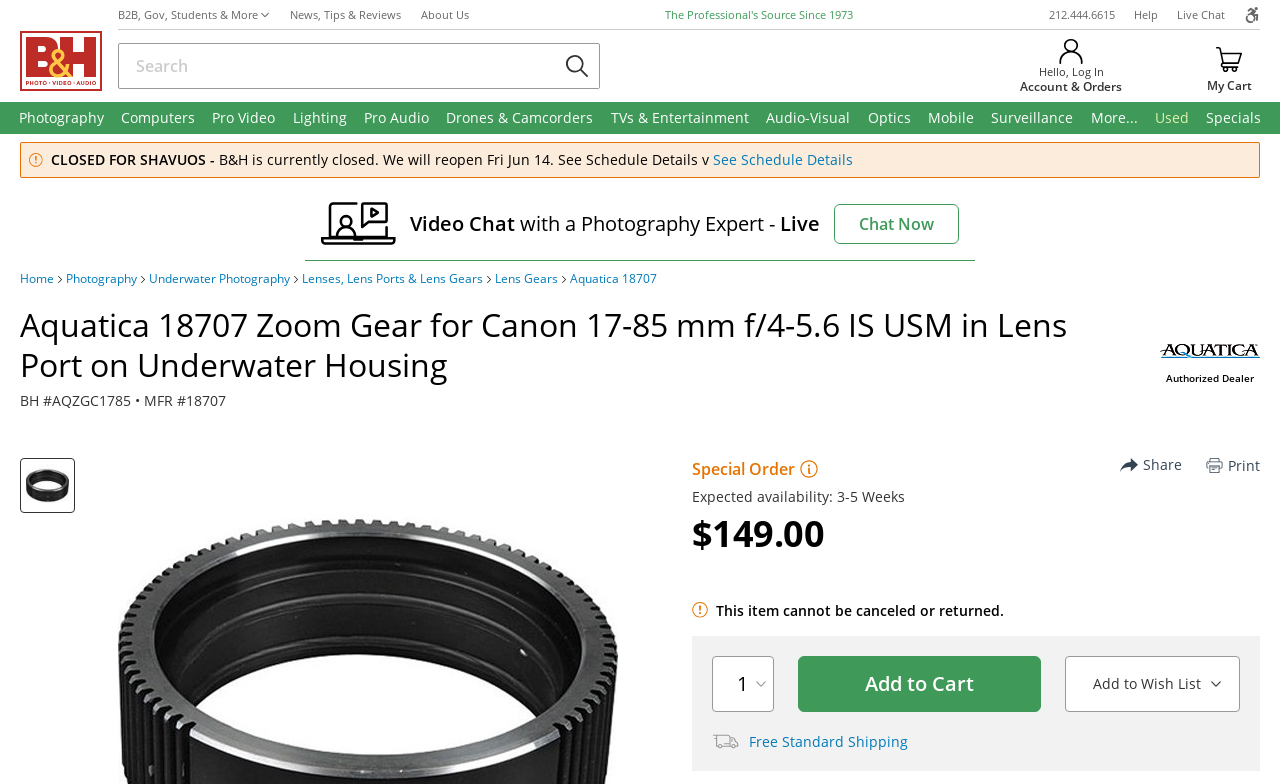What is the product name?
Give a one-word or short phrase answer based on the image.

Aquatica 18707 Zoom Gear